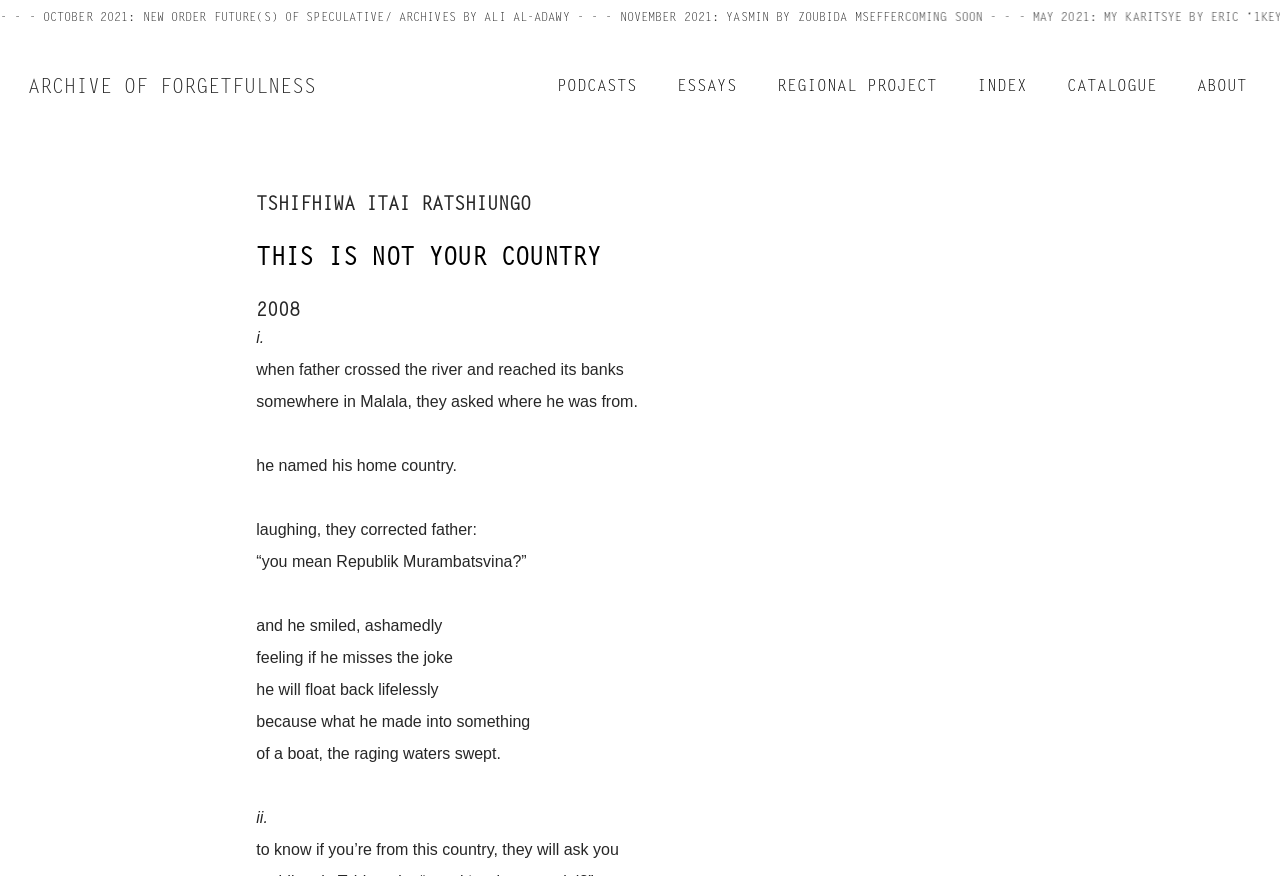What is the year mentioned in the text?
Look at the screenshot and respond with one word or a short phrase.

2008